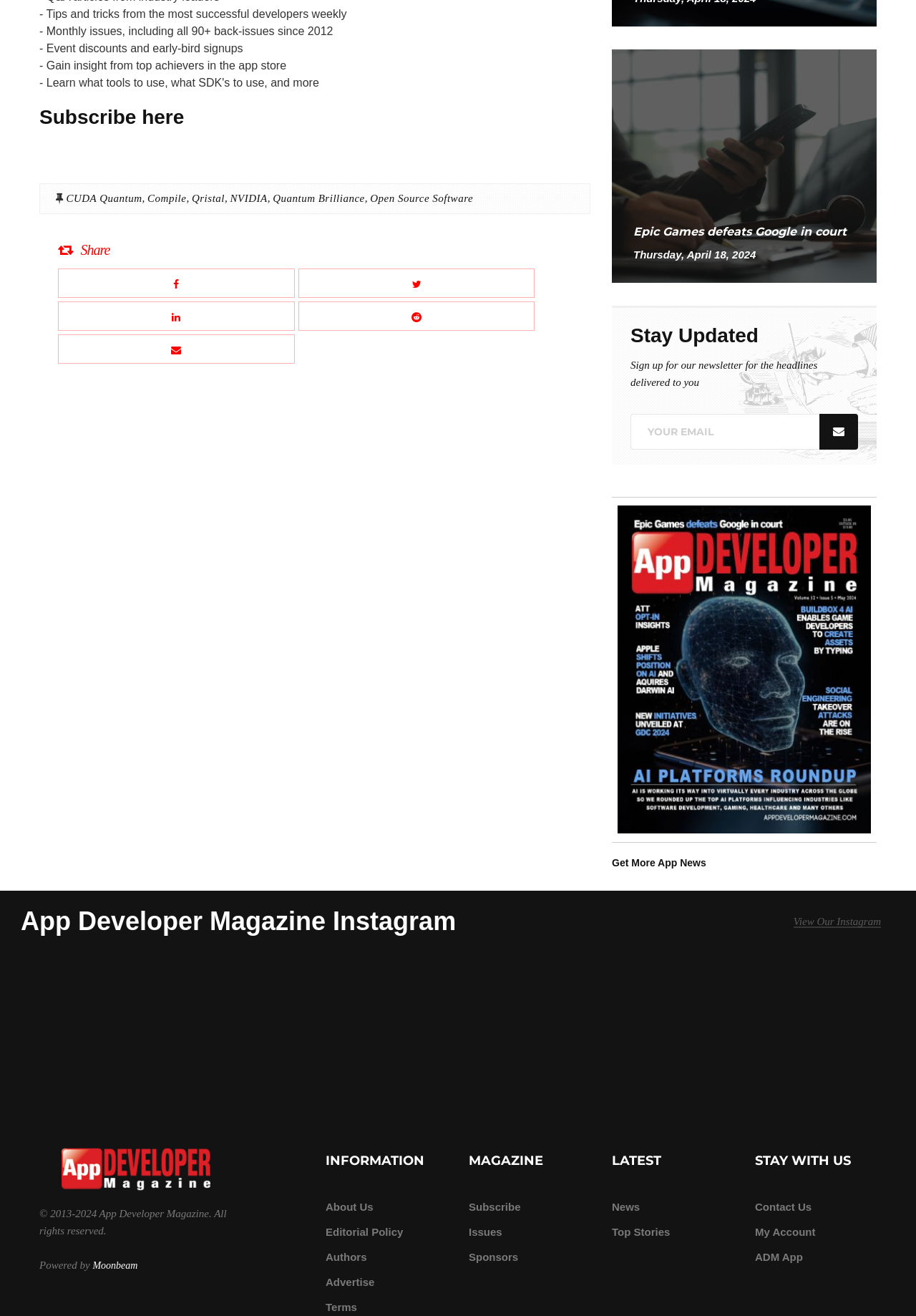Pinpoint the bounding box coordinates of the clickable area necessary to execute the following instruction: "Learn about the magazine". The coordinates should be given as four float numbers between 0 and 1, namely [left, top, right, bottom].

[0.355, 0.911, 0.408, 0.924]